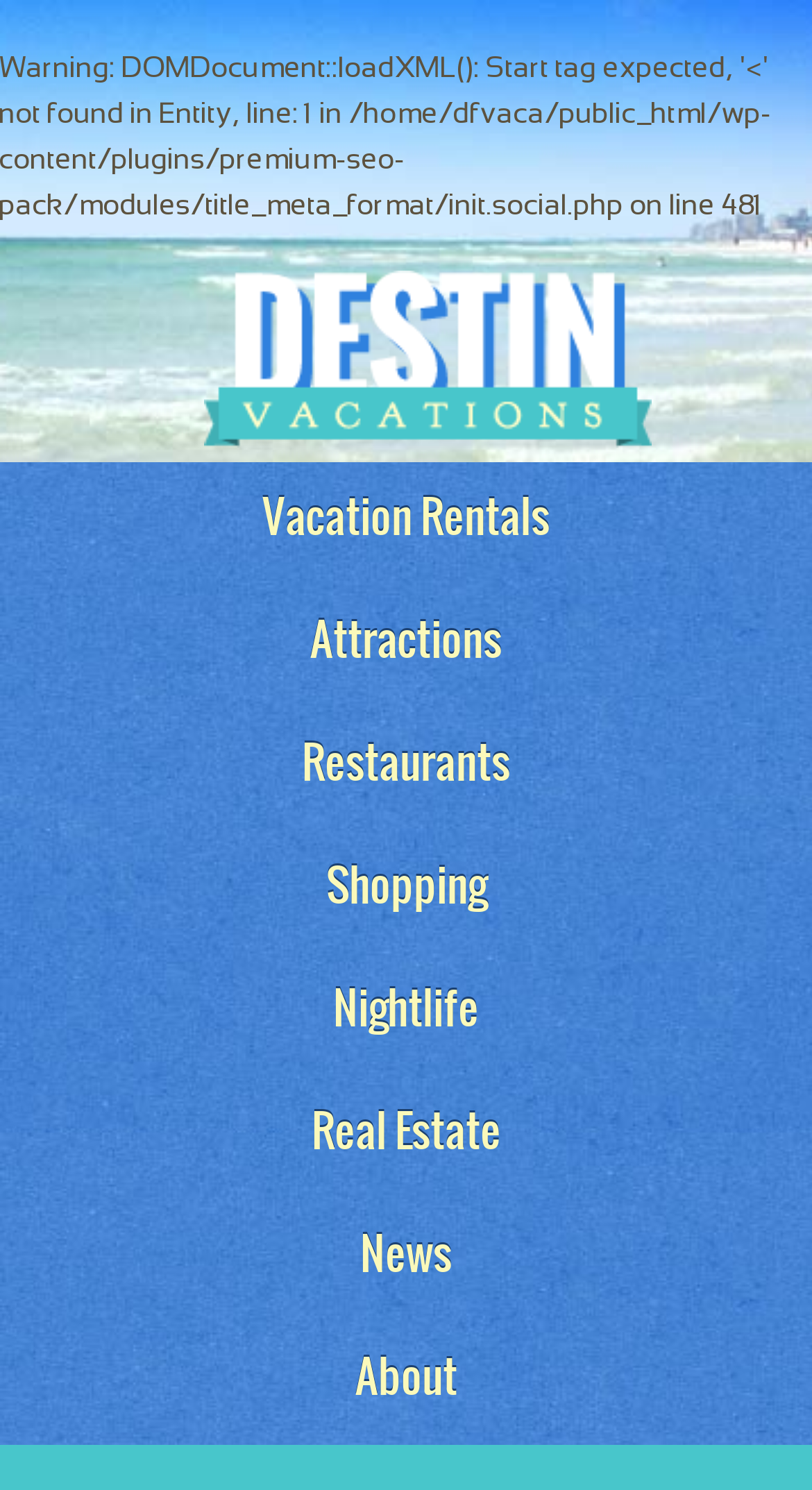Determine the bounding box coordinates of the element that should be clicked to execute the following command: "View Attractions".

[0.038, 0.414, 0.962, 0.446]